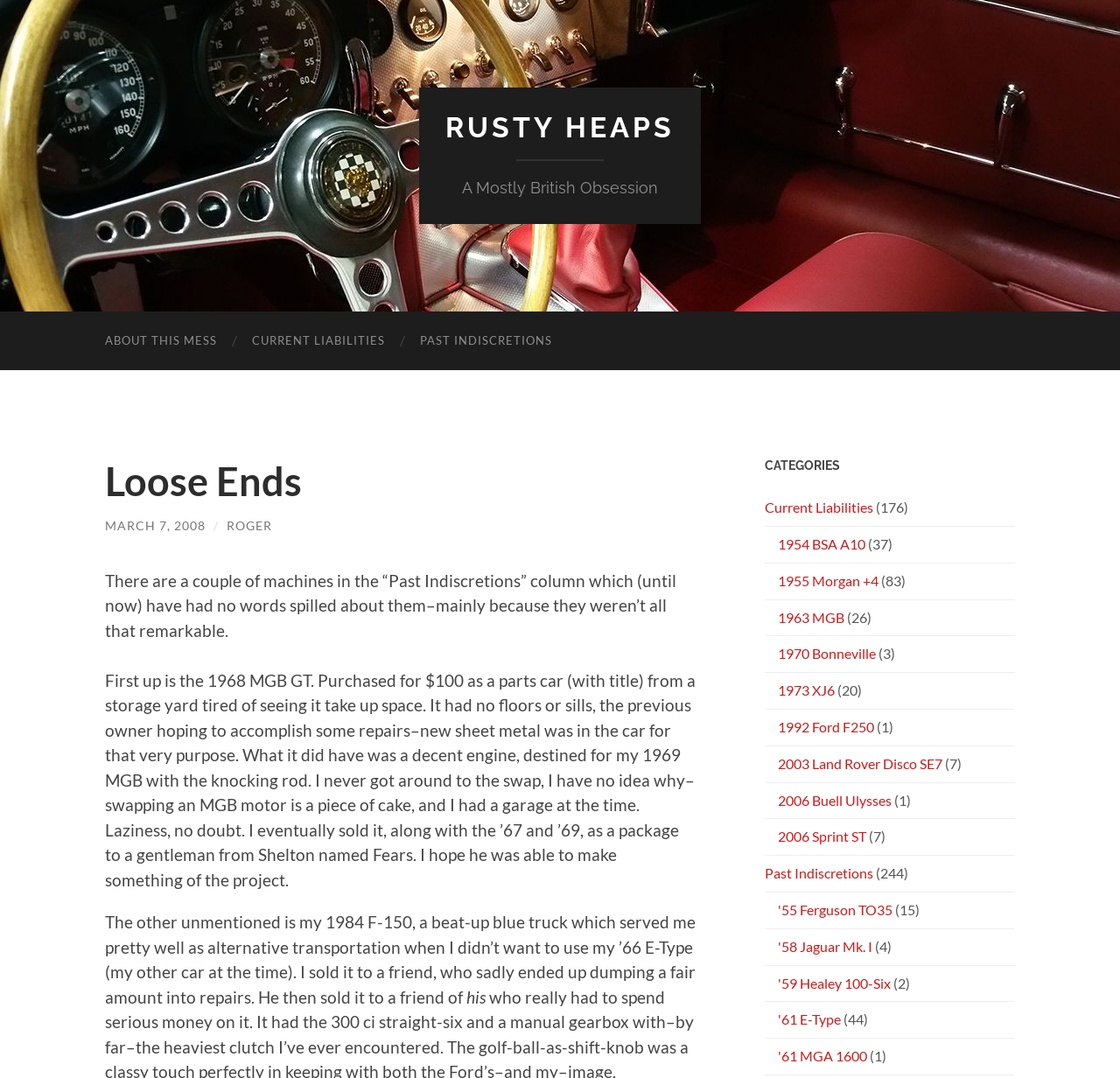How many categories are listed?
Give a detailed explanation using the information visible in the image.

The number of categories is obtained by counting the number of links under the 'CATEGORIES' heading, which is only one.